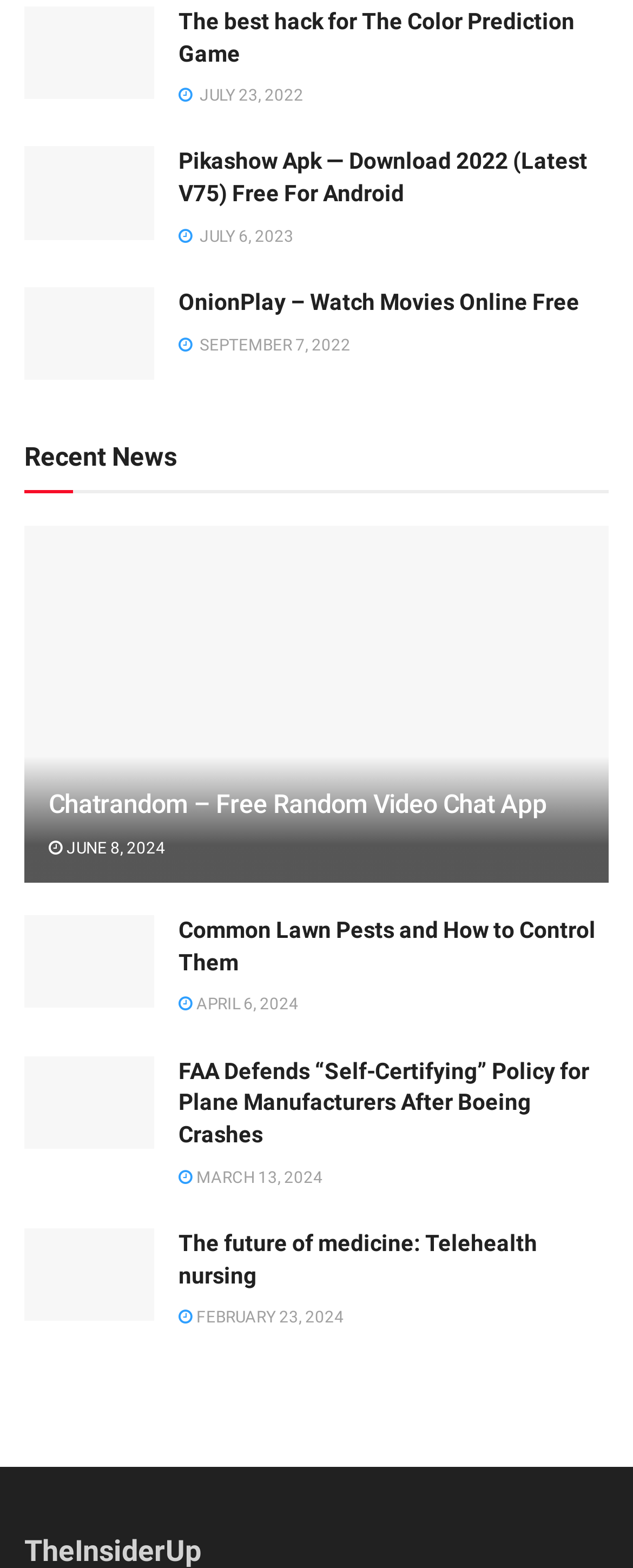Given the webpage screenshot and the description, determine the bounding box coordinates (top-left x, top-left y, bottom-right x, bottom-right y) that define the location of the UI element matching this description: March 13, 2024

[0.282, 0.741, 0.51, 0.752]